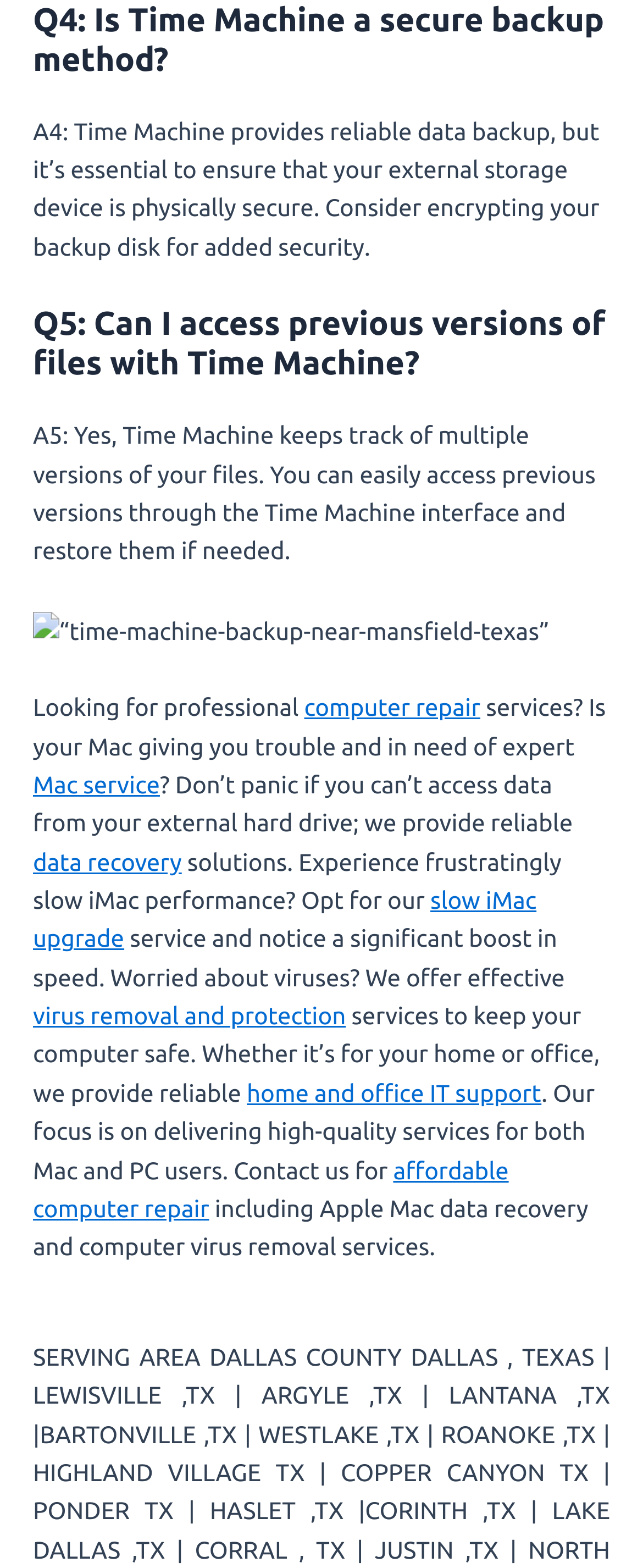What services are offered by the company?
Refer to the image and give a detailed response to the question.

The webpage mentions that the company provides various services, including computer repair, data recovery, Mac service, slow iMac upgrade, virus removal and protection, home and office IT support, and affordable computer repair.